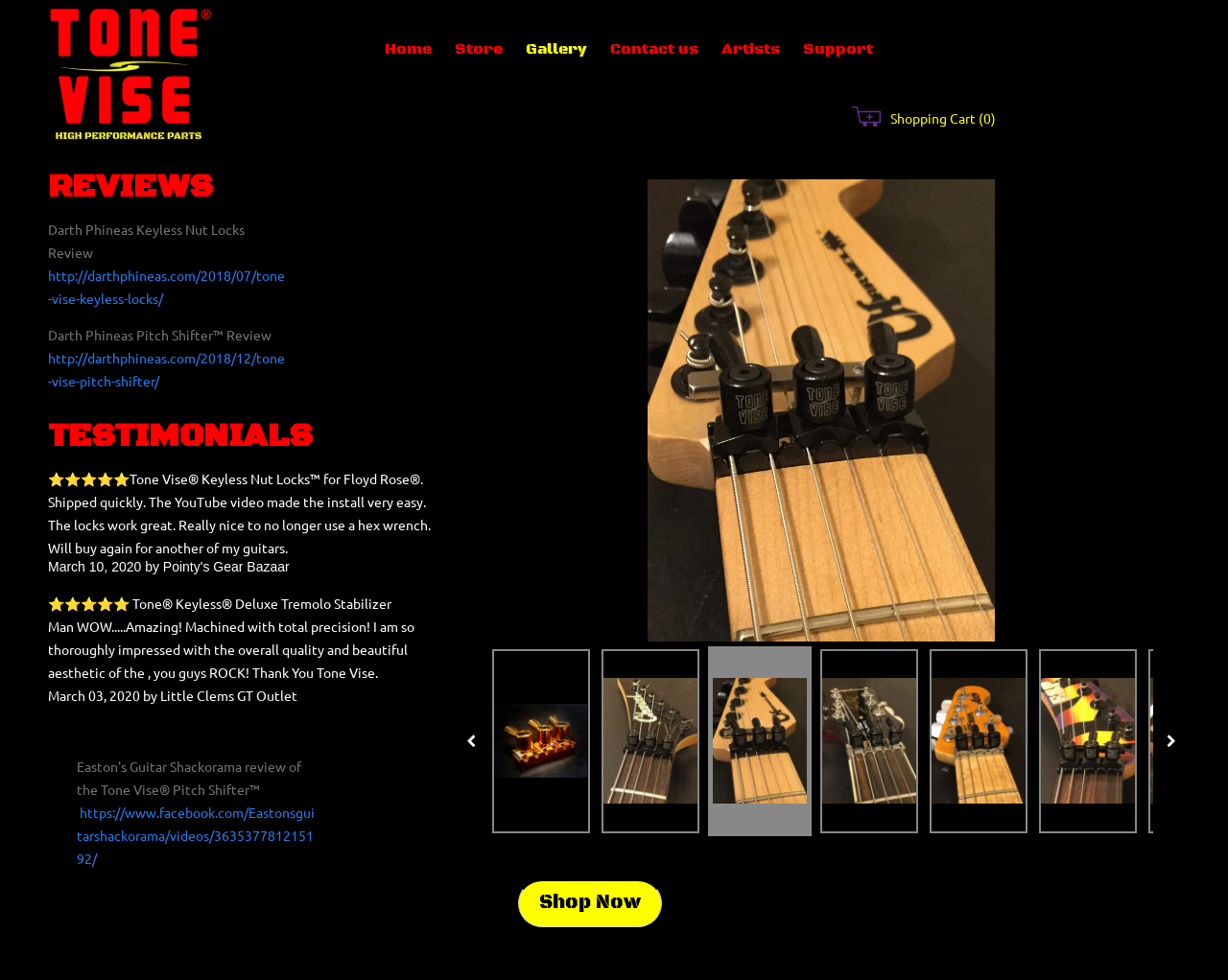Provide a short, one-word or phrase answer to the question below:
How many images are on the page?

8